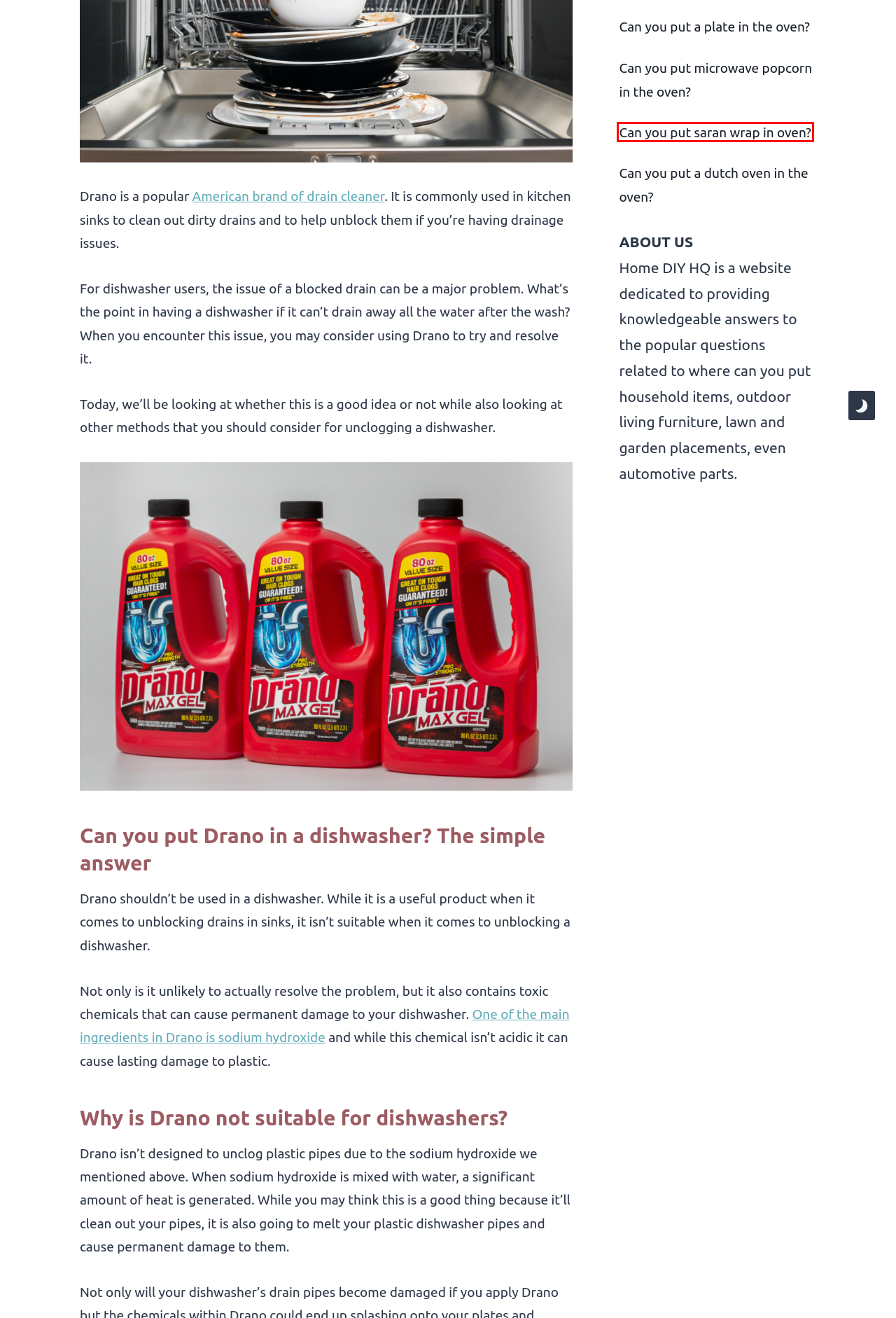Observe the screenshot of a webpage with a red bounding box highlighting an element. Choose the webpage description that accurately reflects the new page after the element within the bounding box is clicked. Here are the candidates:
A. Outdoor Living - Home DIY HQ
B. Welcome | Drano® | SC Johnson
C. Dishwasher - Home DIY HQ
D. Can you put a plate in the oven? - Home DIY HQ
E. Can you put microwave popcorn in the oven? - Home DIY HQ
F. Can you put a dutch oven in the oven? - Home DIY HQ
G. Can you put saran wrap in oven? - Home DIY HQ
H. Kitchen - Home DIY HQ

G